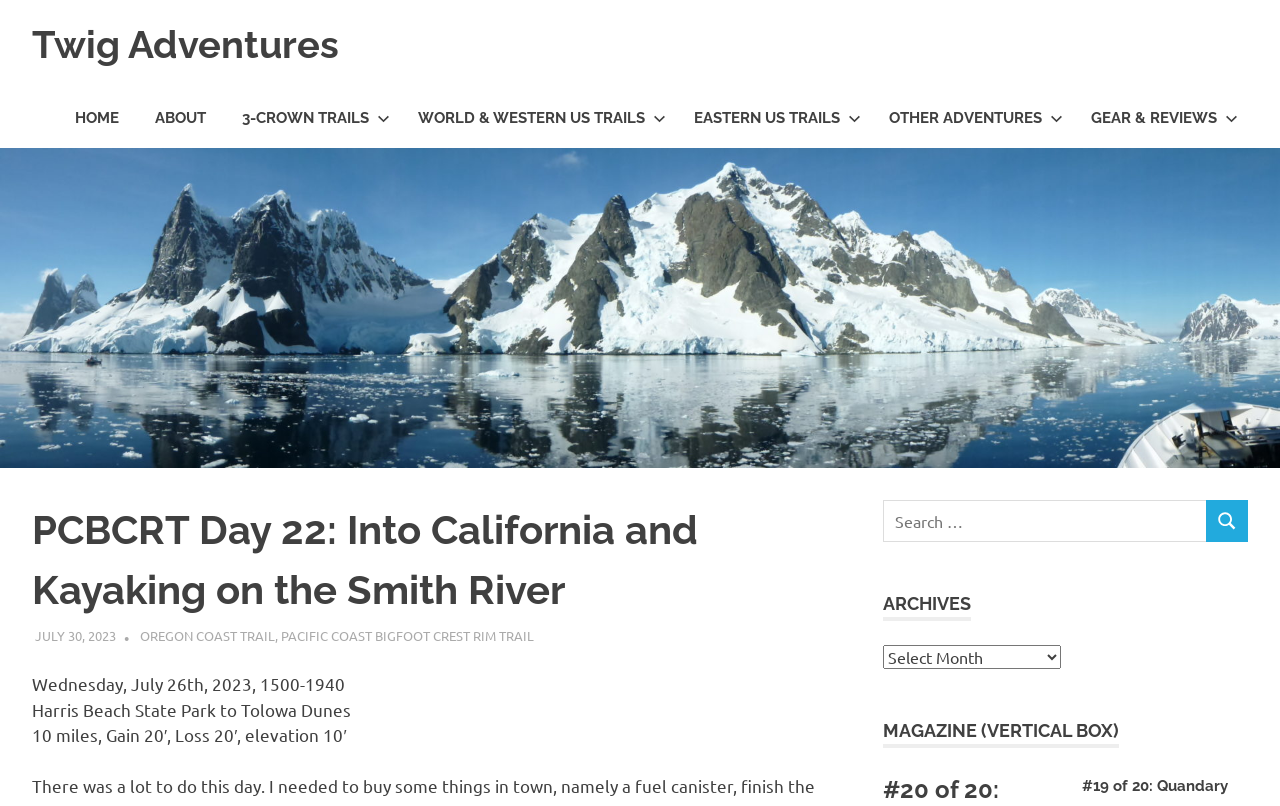Identify the bounding box for the element characterized by the following description: "About".

[0.107, 0.11, 0.175, 0.183]